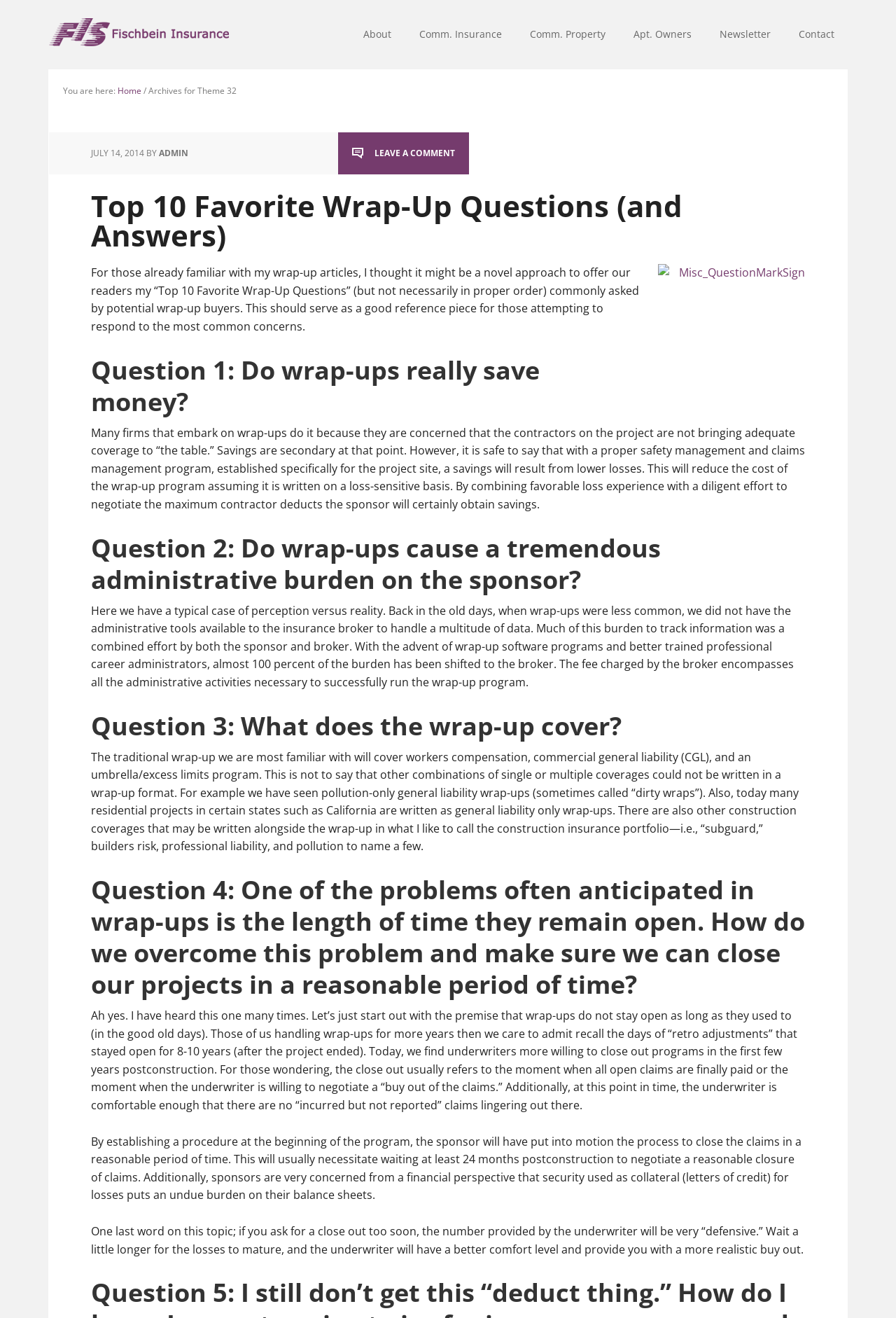Explain in detail what is displayed on the webpage.

The webpage is about Fischbein Insurance, with a focus on a specific theme, "Theme 32". At the top, there is a heading with the company name, followed by a row of links to different sections, including "About", "Comm. Insurance", "Comm. Property", "Apt. Owners", "Newsletter", and "Contact". Below this, there is a breadcrumb navigation section with a "You are here:" label, a "Home" link, and a separator.

The main content of the page is an article titled "Top 10 Favorite Wrap-Up Questions (and Answers)". The article is divided into sections, each with a heading and a corresponding answer. The sections are labeled as questions, such as "Question 1: Do wrap-ups really save money?", "Question 2: Do wrap-ups cause a tremendous administrative burden on the sponsor?", and so on. Each section has a brief summary or answer to the question.

The article appears to be discussing wrap-up insurance programs, including their benefits, administrative aspects, and coverage. There is also an image of a question mark sign on the page. The text is dense and informative, suggesting that the article is intended for readers who are already familiar with the topic of wrap-up insurance.